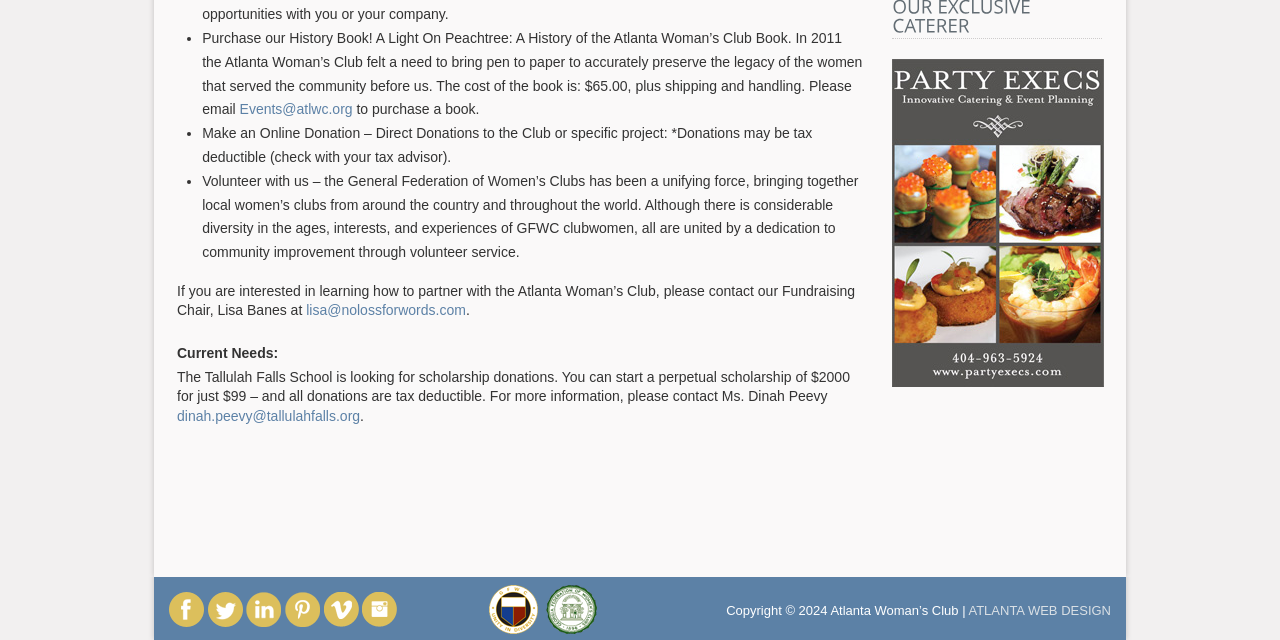Identify the bounding box coordinates for the UI element described as: "Antrocom Call for Papers".

None